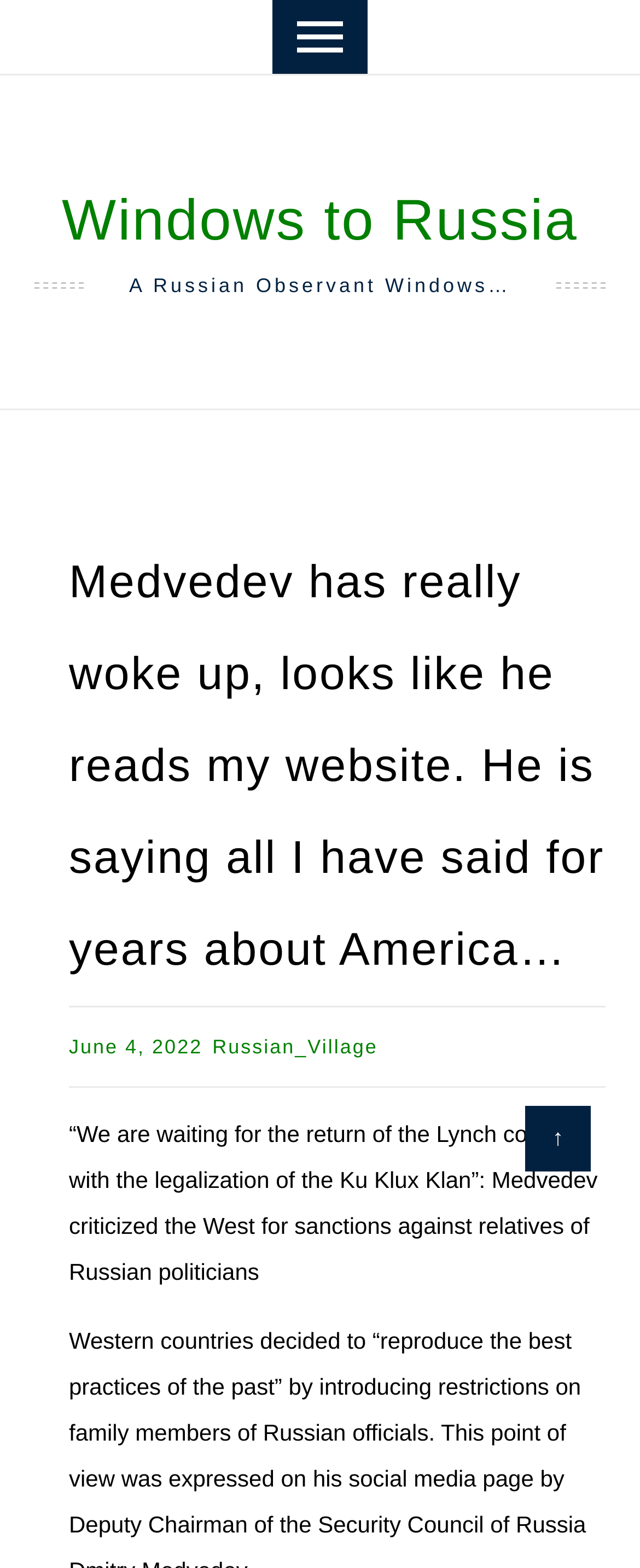What is the date of the article?
Using the image provided, answer with just one word or phrase.

June 4, 2022